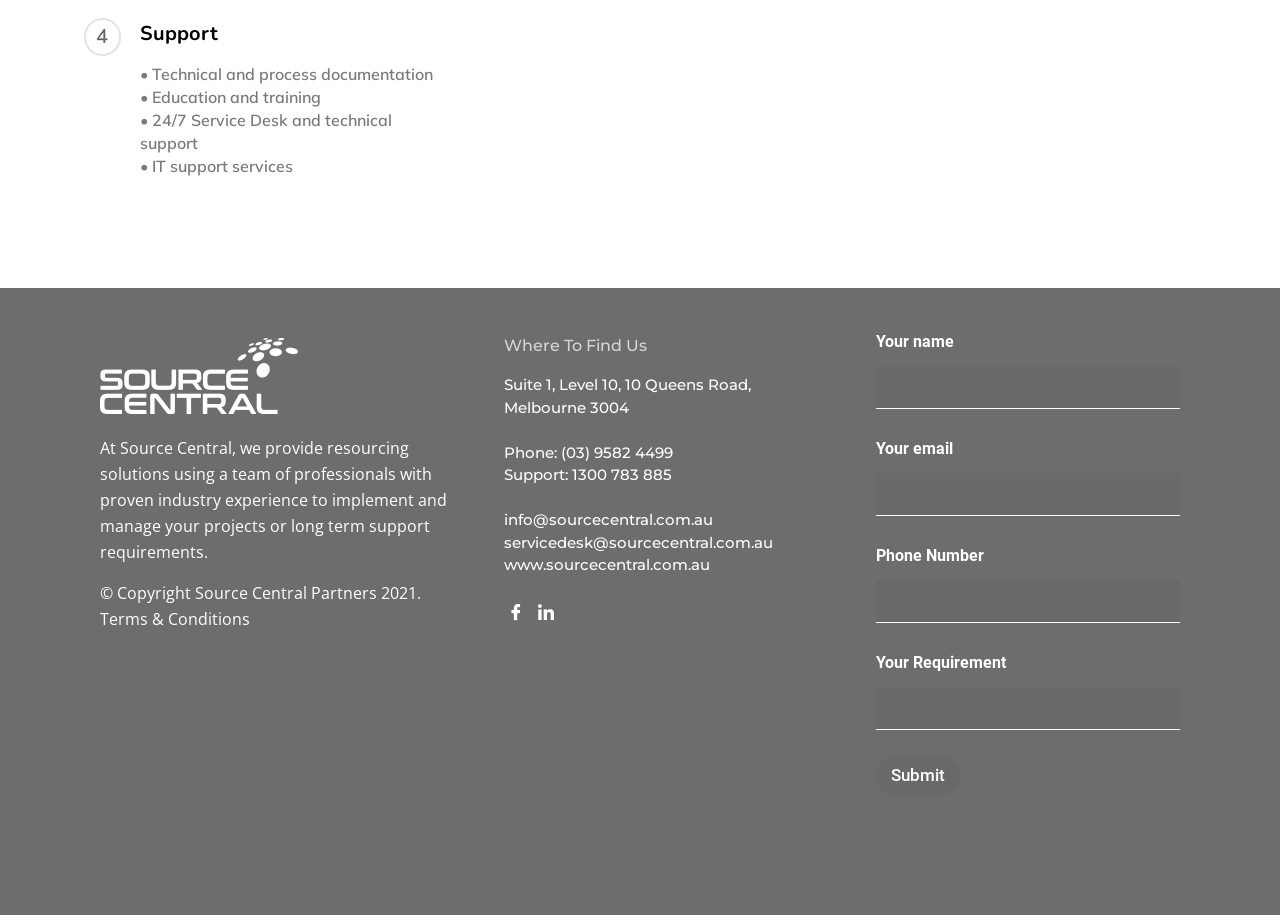Find the bounding box coordinates of the element I should click to carry out the following instruction: "Click the Facebook link".

[0.392, 0.649, 0.415, 0.681]